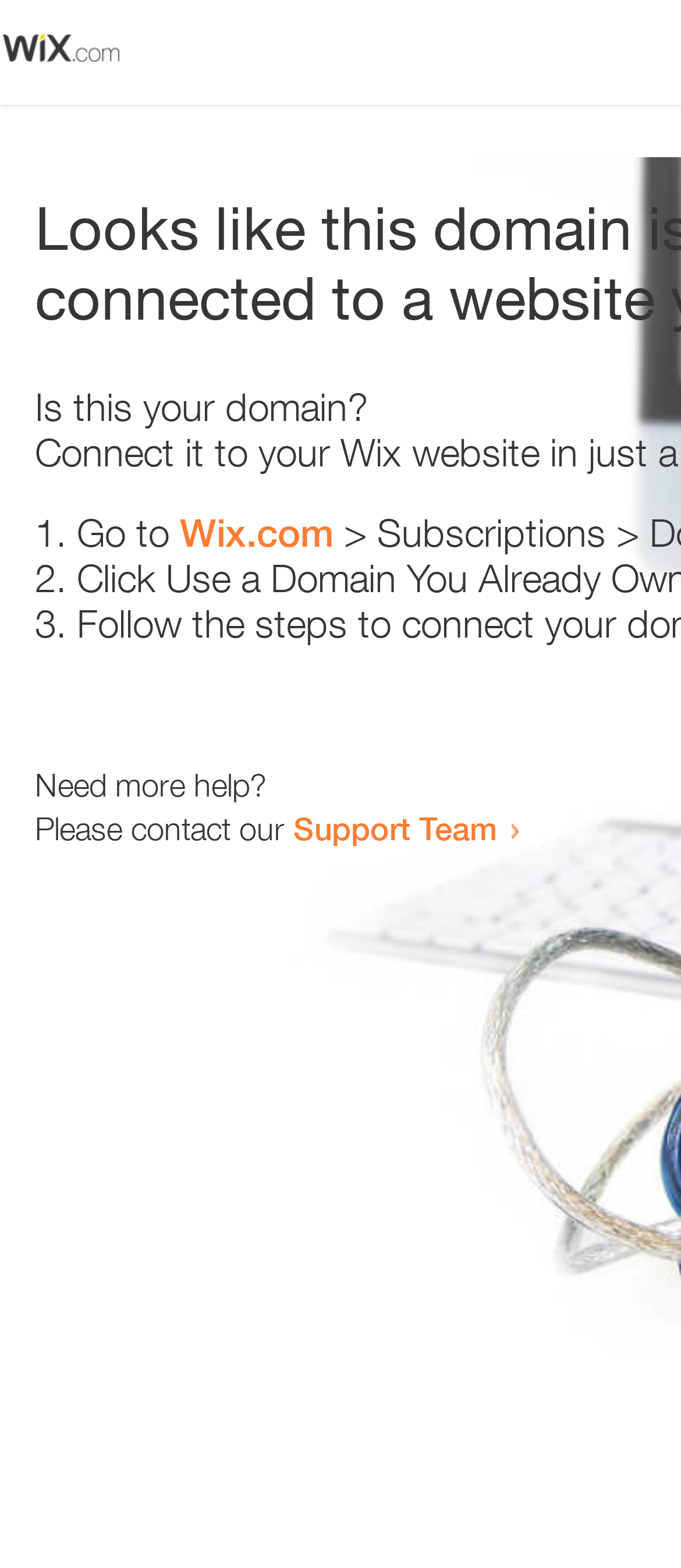Please determine the bounding box coordinates for the UI element described here. Use the format (top-left x, top-left y, bottom-right x, bottom-right y) with values bounded between 0 and 1: Support Team

[0.431, 0.516, 0.731, 0.54]